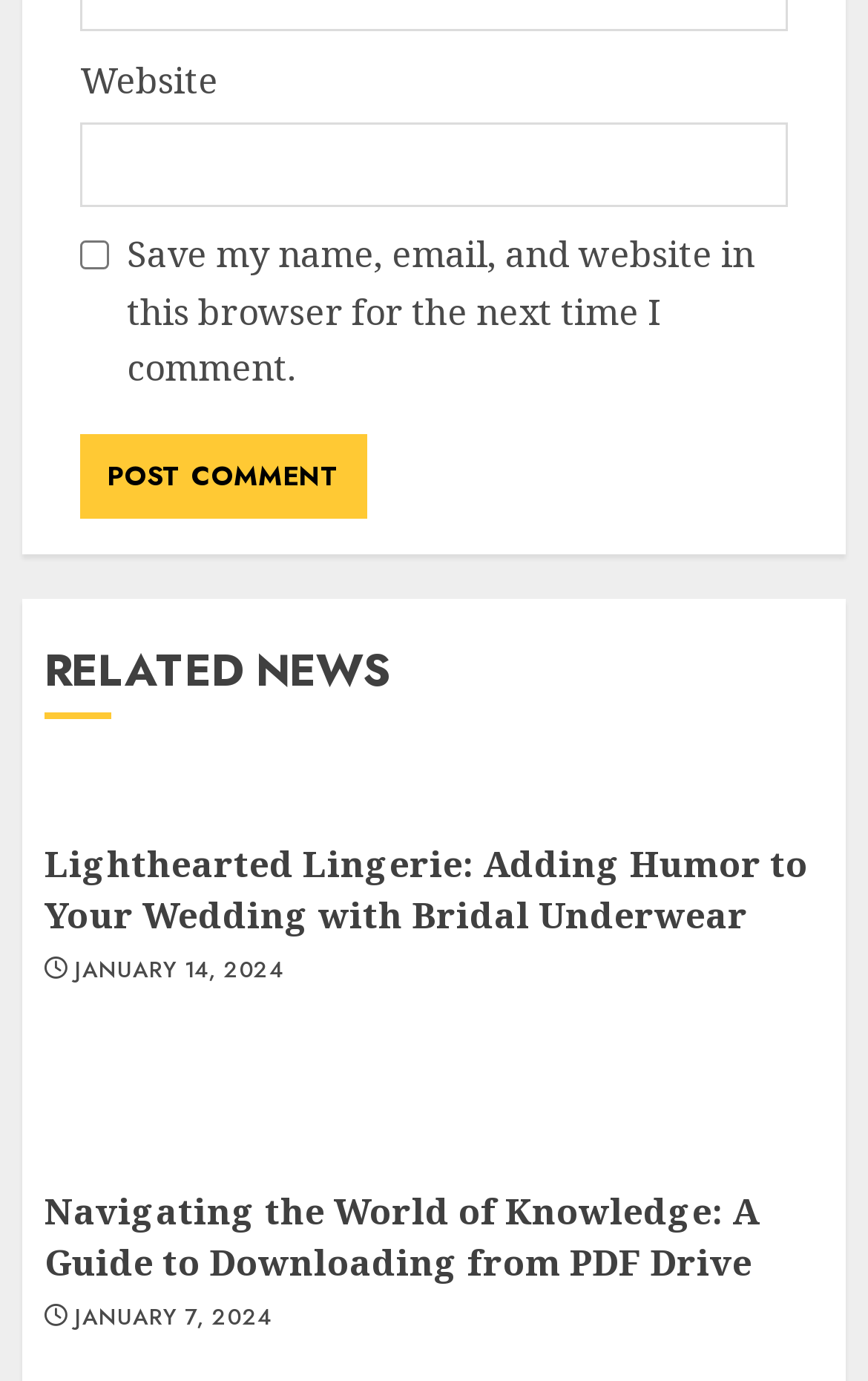Using the webpage screenshot, find the UI element described by January 7, 2024. Provide the bounding box coordinates in the format (top-left x, top-left y, bottom-right x, bottom-right y), ensuring all values are floating point numbers between 0 and 1.

[0.086, 0.943, 0.313, 0.966]